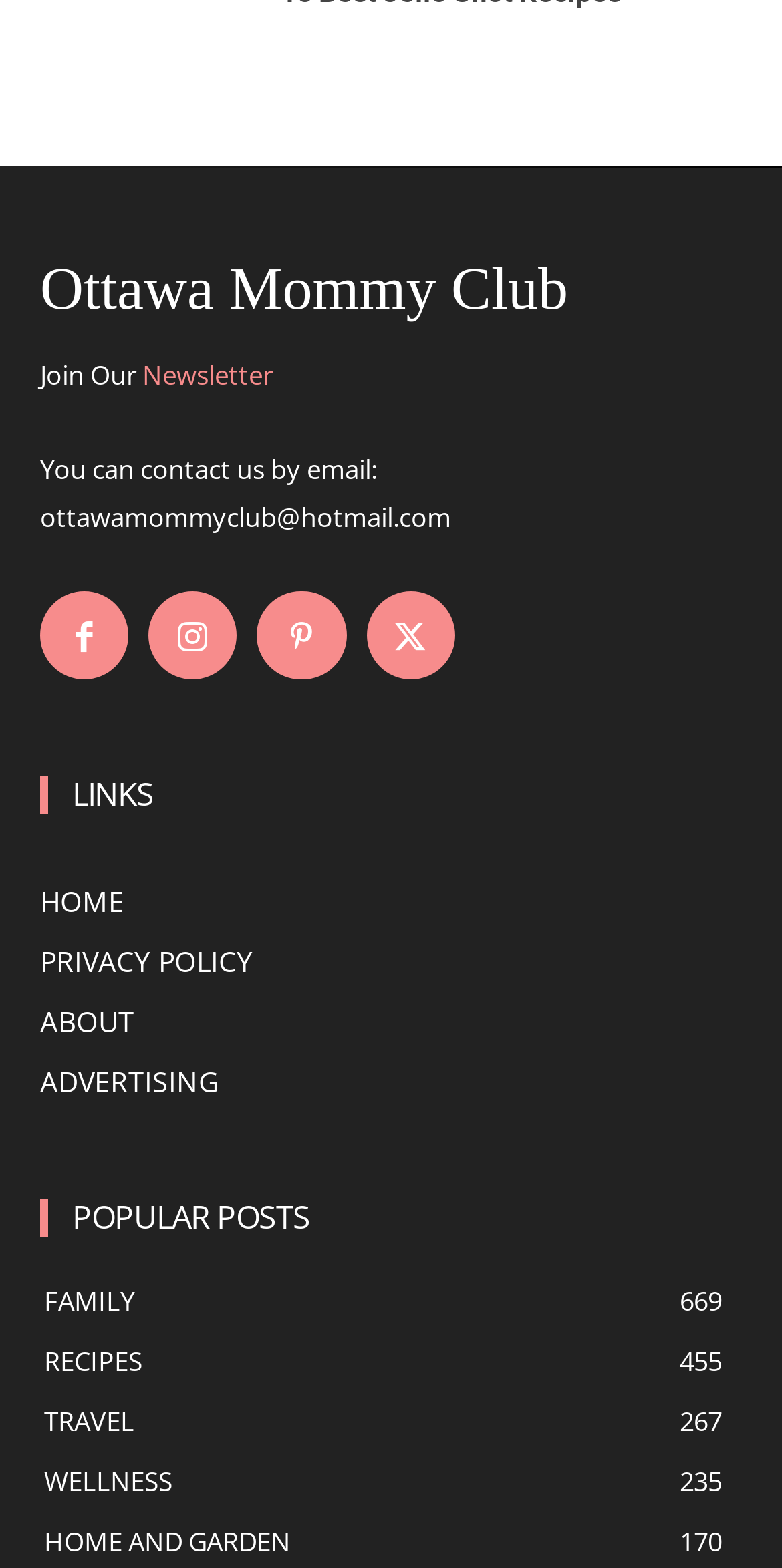Locate the bounding box coordinates of the element you need to click to accomplish the task described by this instruction: "Go to HOME page".

[0.051, 0.556, 0.949, 0.595]